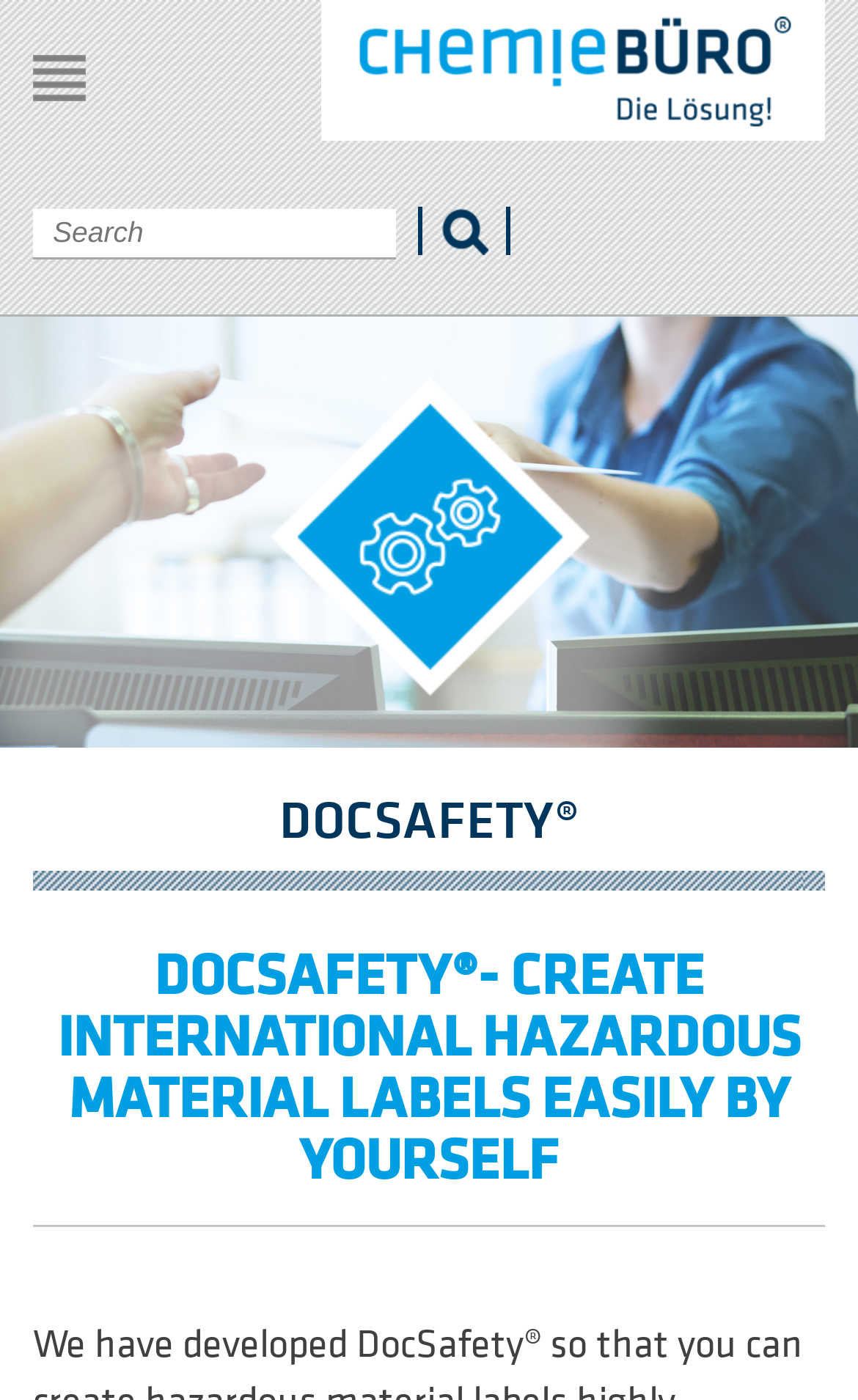Identify and provide the bounding box for the element described by: "name="tx_indexedsearch_pi2[search][sword]" placeholder="Search"".

[0.038, 0.148, 0.462, 0.185]